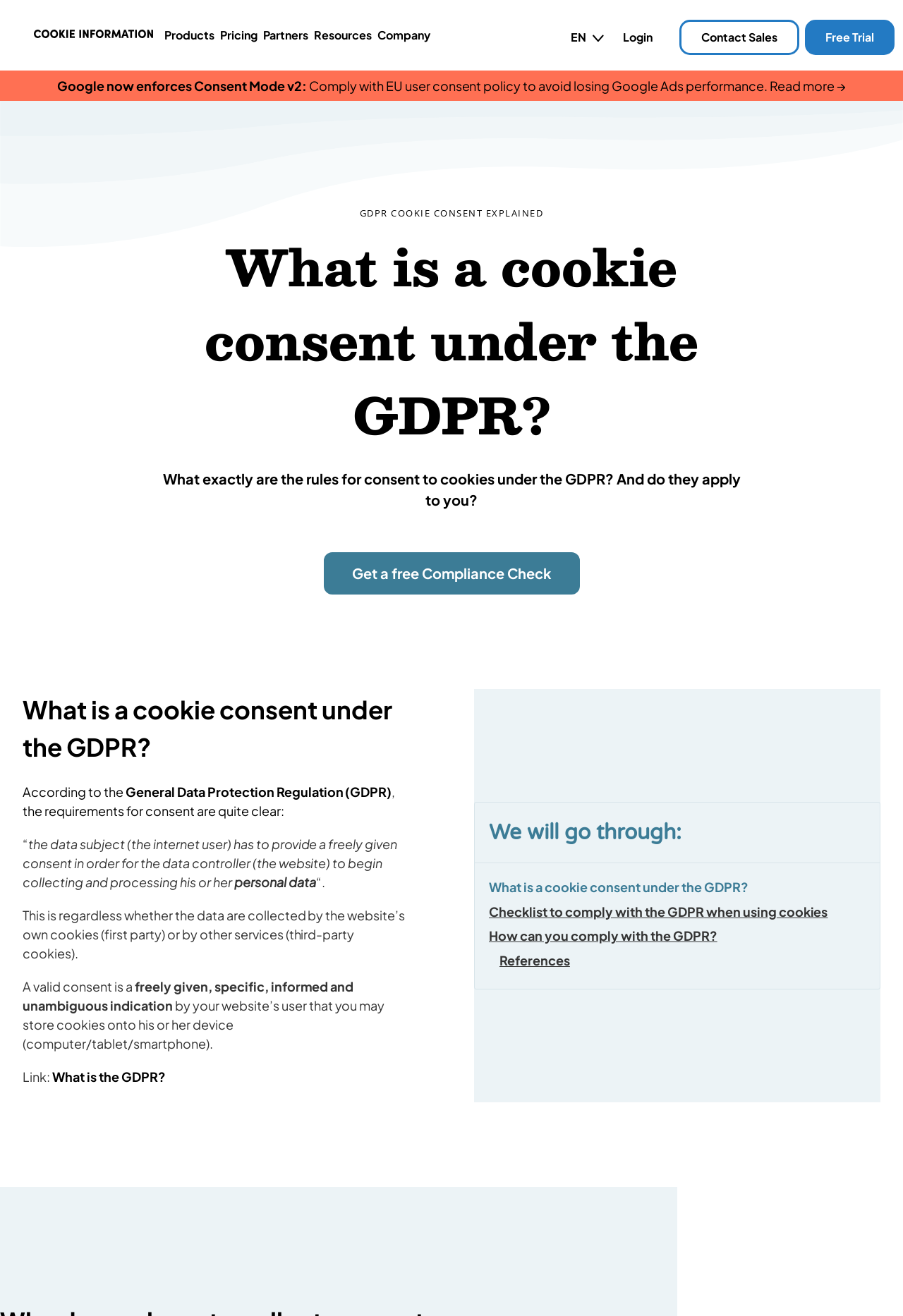Observe the image and answer the following question in detail: What type of data requires consent under the GDPR?

According to the webpage, the GDPR requires consent for collecting and processing personal data. This is stated in the sentence '...the data subject (the internet user) has to provide a freely given consent in order for the data controller (the website) to begin collecting and processing his or her personal data'.